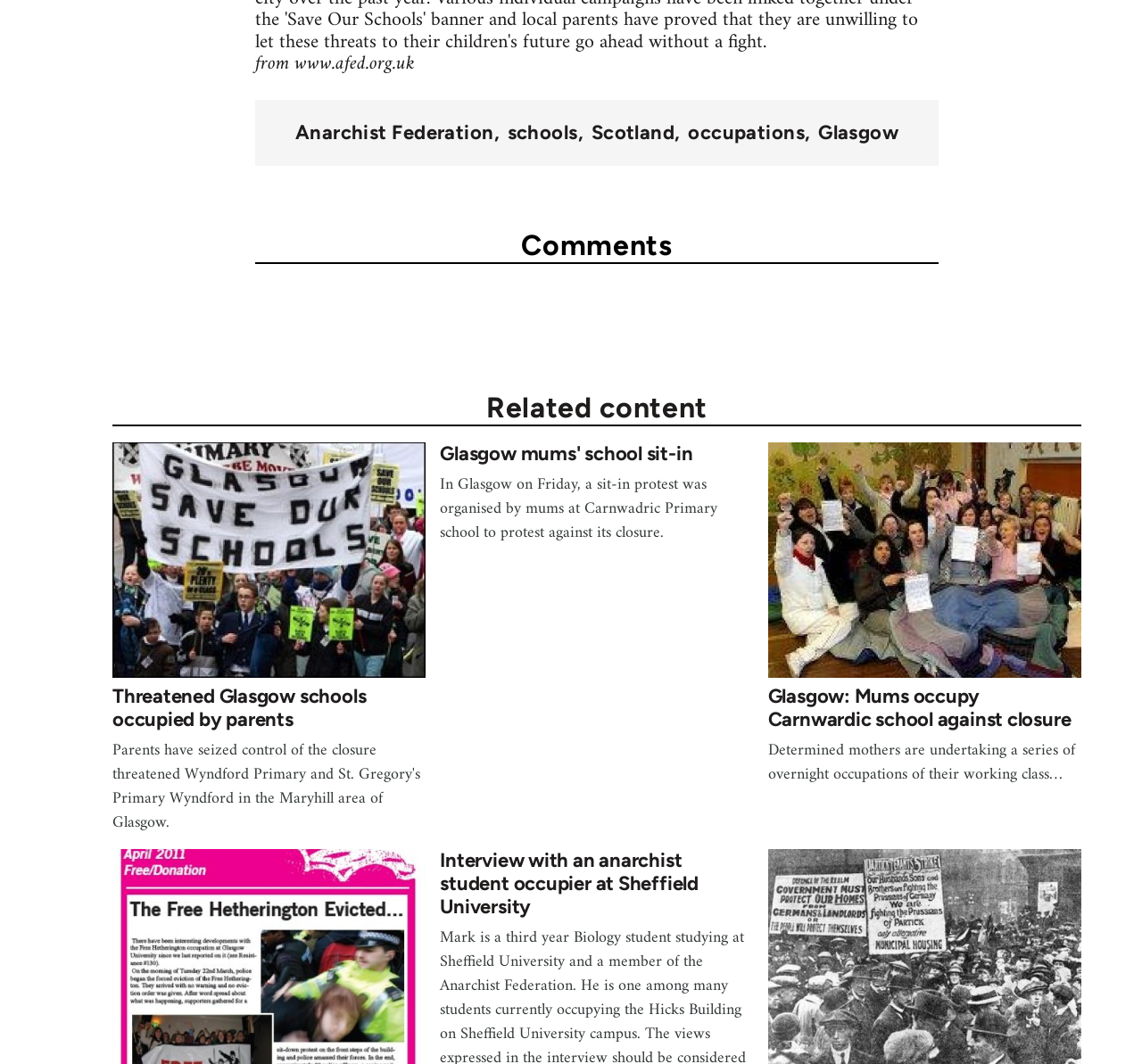Utilize the details in the image to thoroughly answer the following question: What is the topic of the last heading?

The last heading on the webpage is 'Interview with an anarchist student occupier at Sheffield University', indicating that the topic is about an interview with an anarchist student occupier.